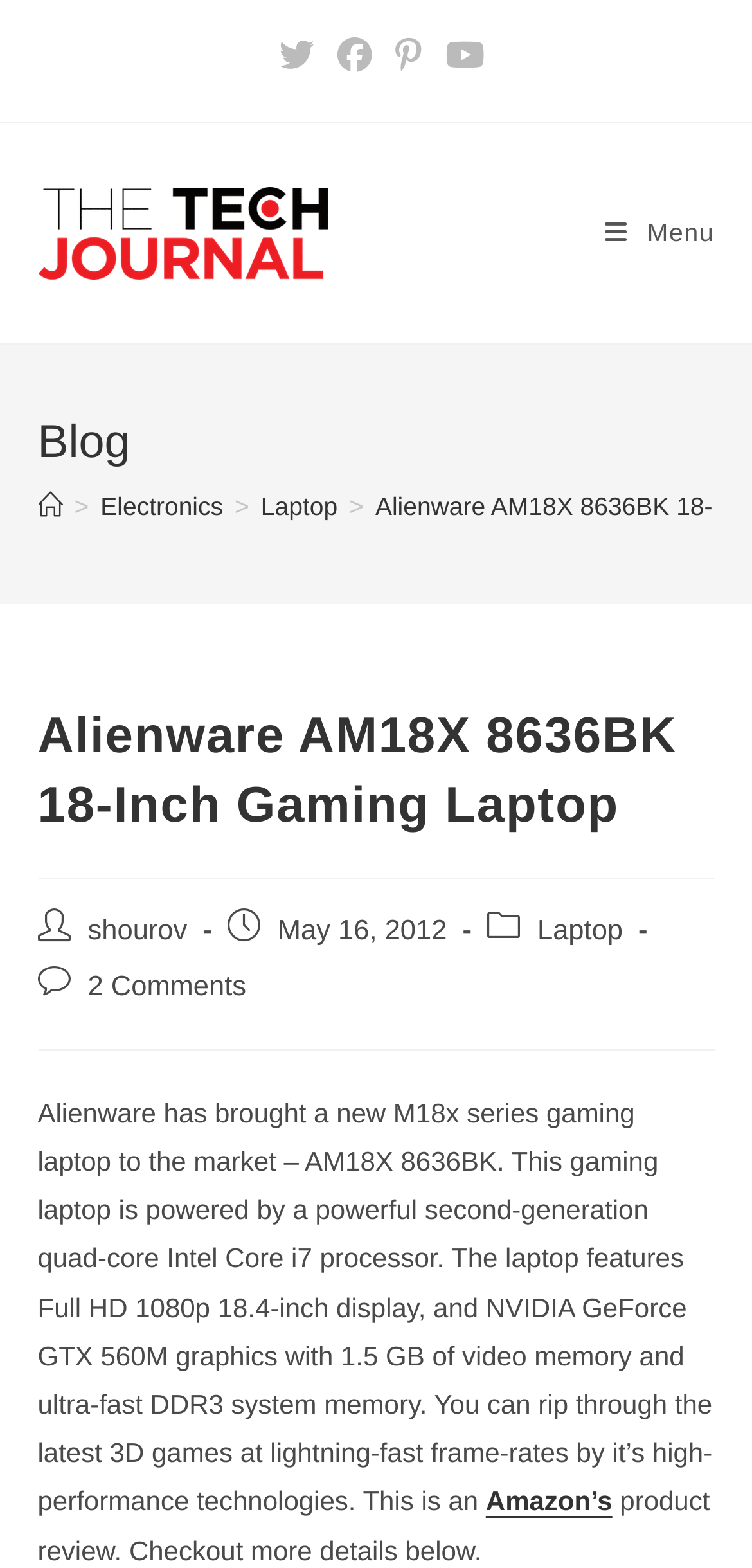Determine the bounding box for the UI element described here: "2 Comments".

[0.117, 0.62, 0.327, 0.64]